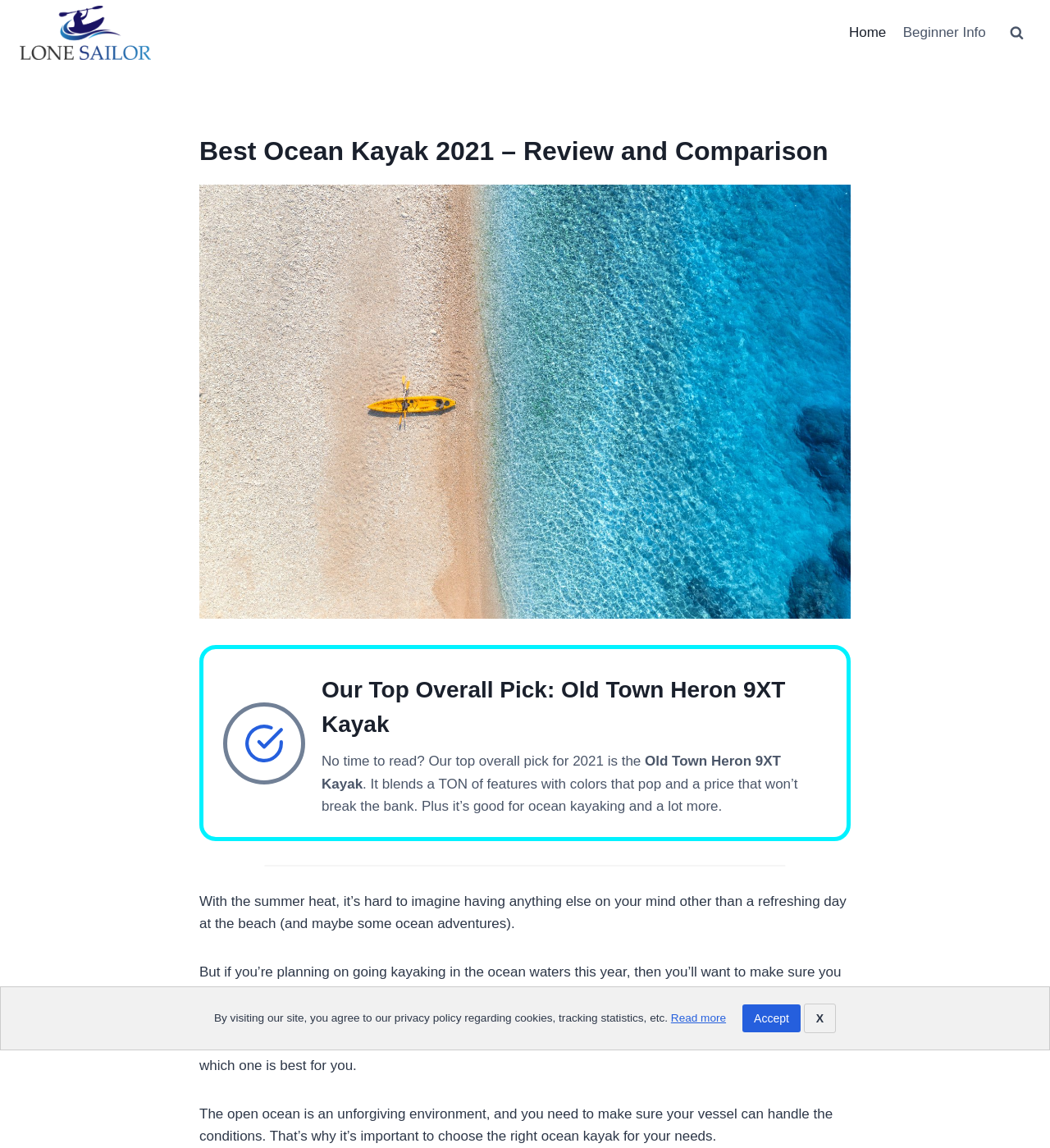What is the top overall pick for 2021? Please answer the question using a single word or phrase based on the image.

Old Town Heron 9XT Kayak